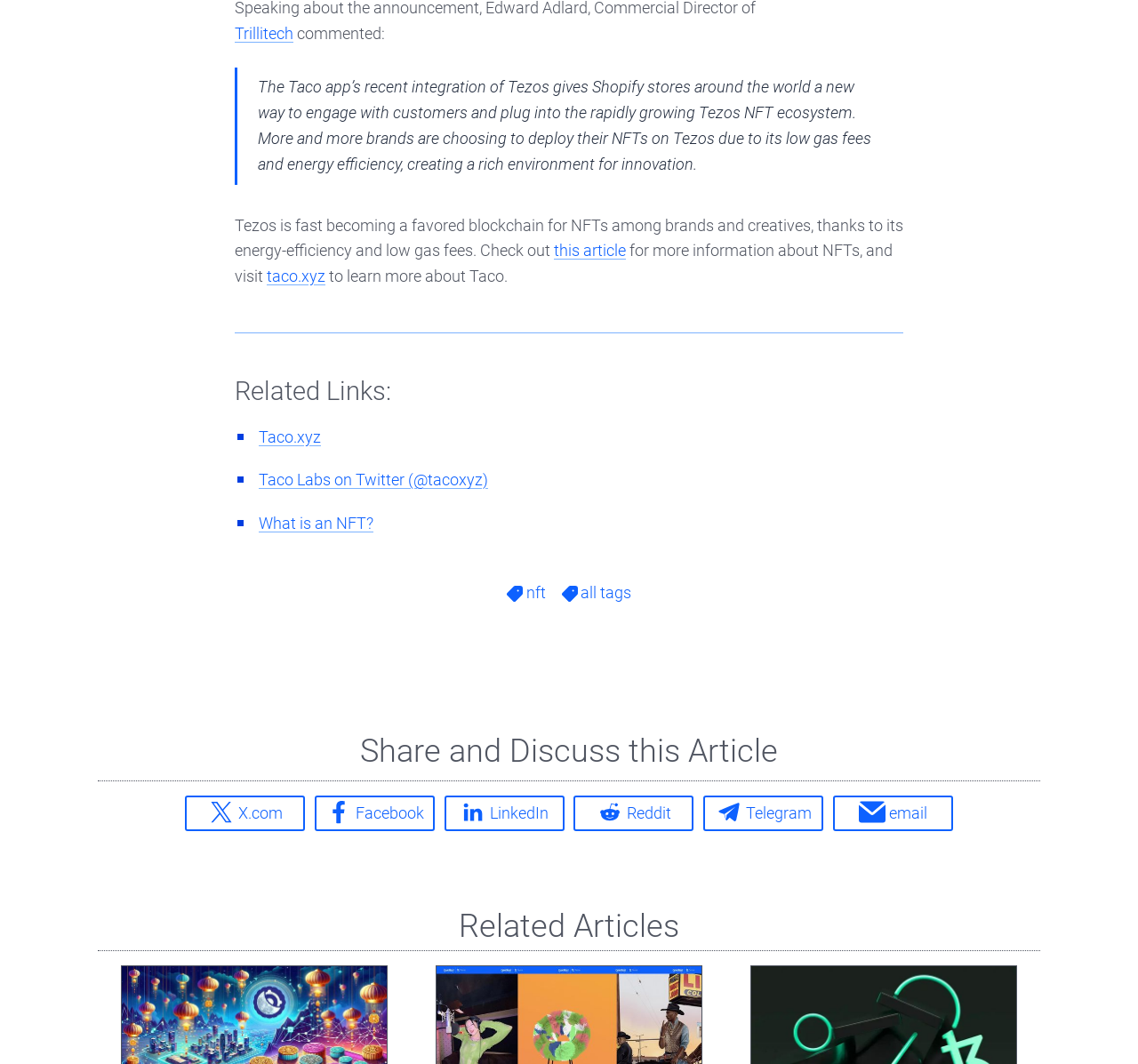Can you give a comprehensive explanation to the question given the content of the image?
How many related links are listed?

The number of related links can be determined by counting the list marker elements (■) and their corresponding link elements. There are three list markers and links, which are 'Taco.xyz', 'Taco Labs on Twitter (@tacoxyz)', and 'What is an NFT?'.